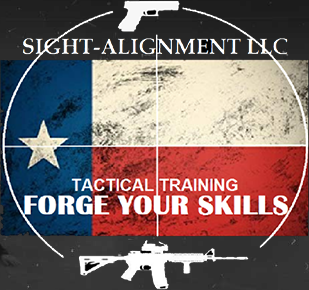Detail the scene depicted in the image with as much precision as possible.

The image features a dynamic logo for Sight Alignment LLC, prominently displaying the Texas flag, which embodies the spirit of the Lone Star State. Superimposed on the flag is the slogan "FORGE YOUR SKILLS," emphasizing the company's focus on tactical training. Above the flag, the name "SIGHT-ALIGNMENT LLC" is presented in a bold, prominent font, signifying professionalism and expertise in defensive tactics and firearm training. The backdrop of the image integrates a crosshair graphic, symbolizing precision and focus, and includes an illustration of a rifle at the bottom, reinforcing the company's dedication to firearms proficiency. This visually captivating design encapsulates the essence of tactical education in a striking and memorable way.